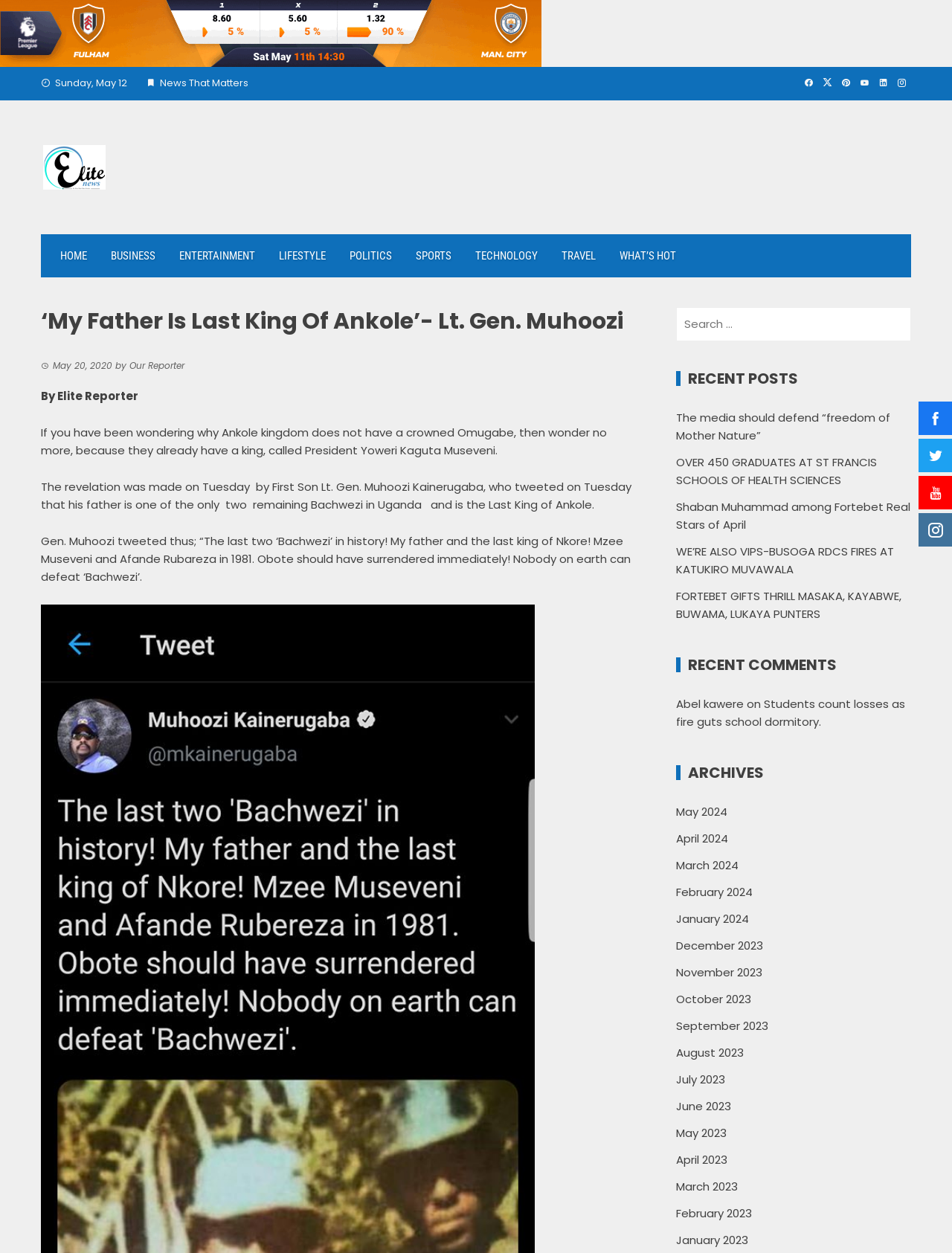Please determine the bounding box coordinates of the area that needs to be clicked to complete this task: 'Click on the Facebook icon'. The coordinates must be four float numbers between 0 and 1, formatted as [left, top, right, bottom].

[0.965, 0.32, 1.0, 0.347]